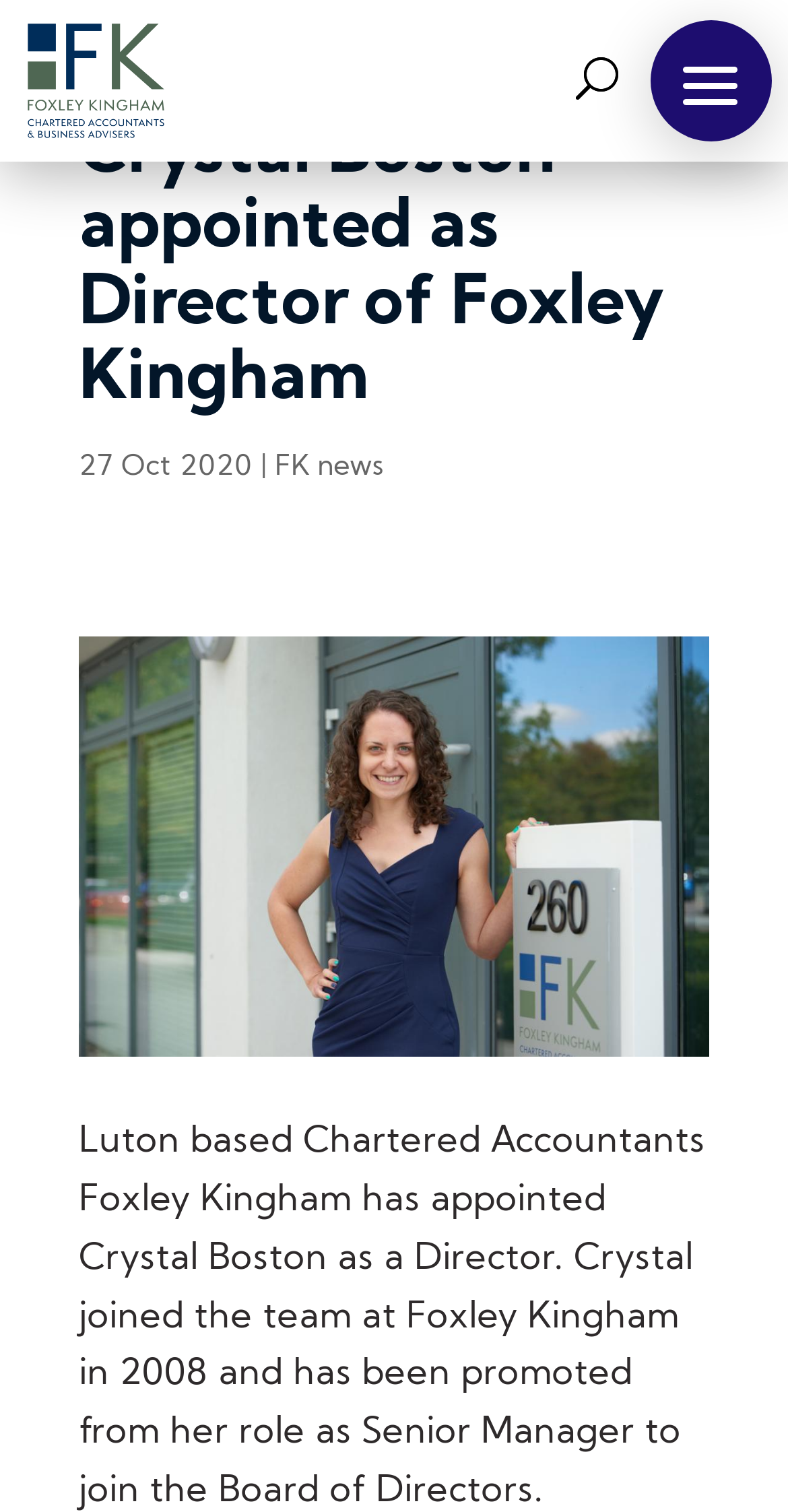Elaborate on the information and visuals displayed on the webpage.

The webpage is about Foxley Kingham, a Luton-based Chartered Accountants firm, and features an announcement about Crystal Boston's appointment as a Director. 

At the top right corner, there is a menu button. On the top left, the company's logo, an image of "Foxley Kingham", is displayed alongside a link to the company's homepage. 

Below the logo, a search bar is located, with a searchbox labeled "Search for:". 

The main content of the webpage is divided into two sections. The top section features a heading announcing Crystal Boston's appointment, followed by the date "27 Oct 2020" and a link to "FK news". 

Below the heading, there is a large image related to the announcement. 

The bottom section contains a paragraph of text describing Crystal Boston's background and her new role as a Director. 

At the very bottom of the page, there is a notification about cookies, with a link to "Manage settings" on the right side.